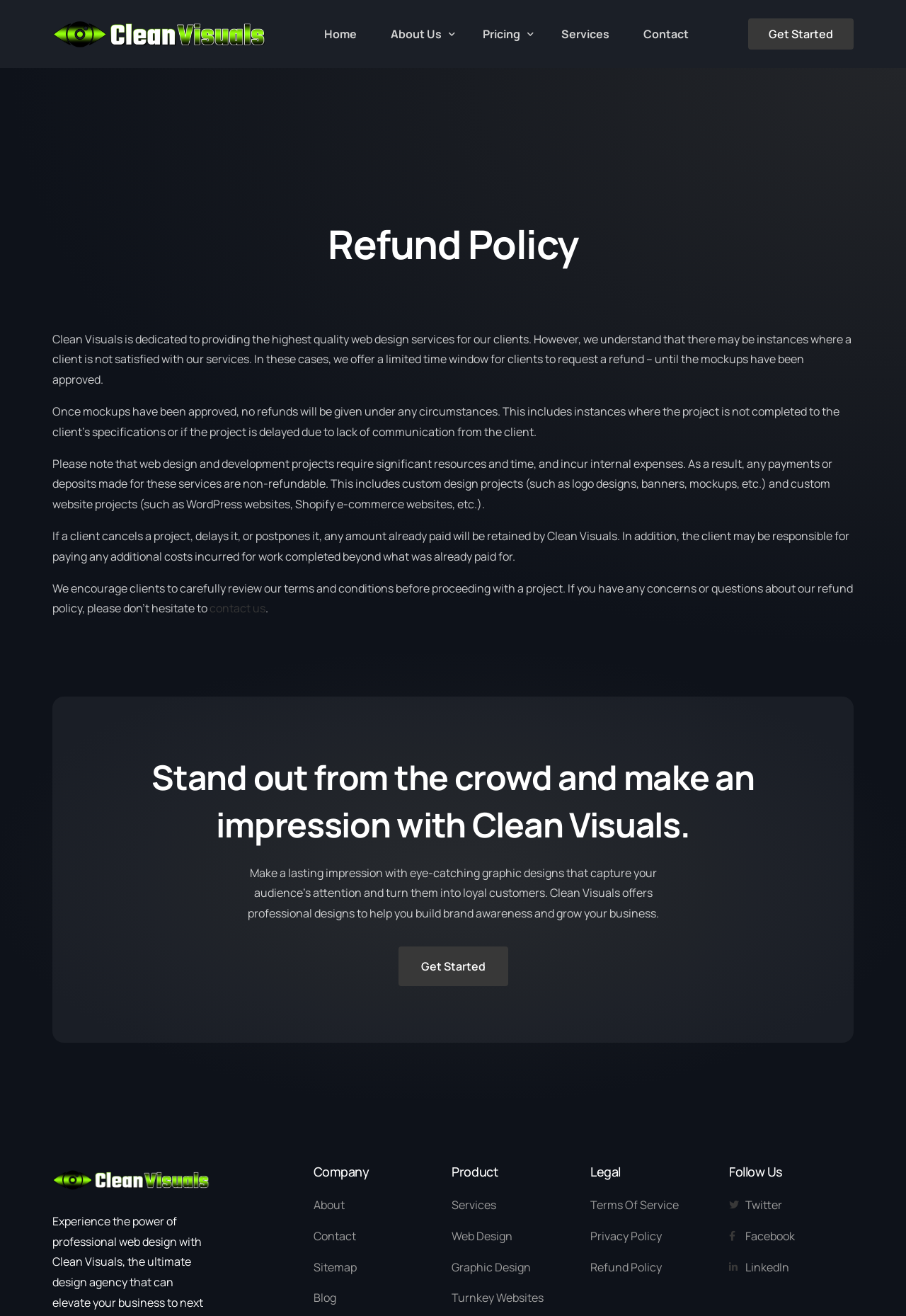What is the topic of the main article on the webpage?
Refer to the screenshot and answer in one word or phrase.

Refund Policy